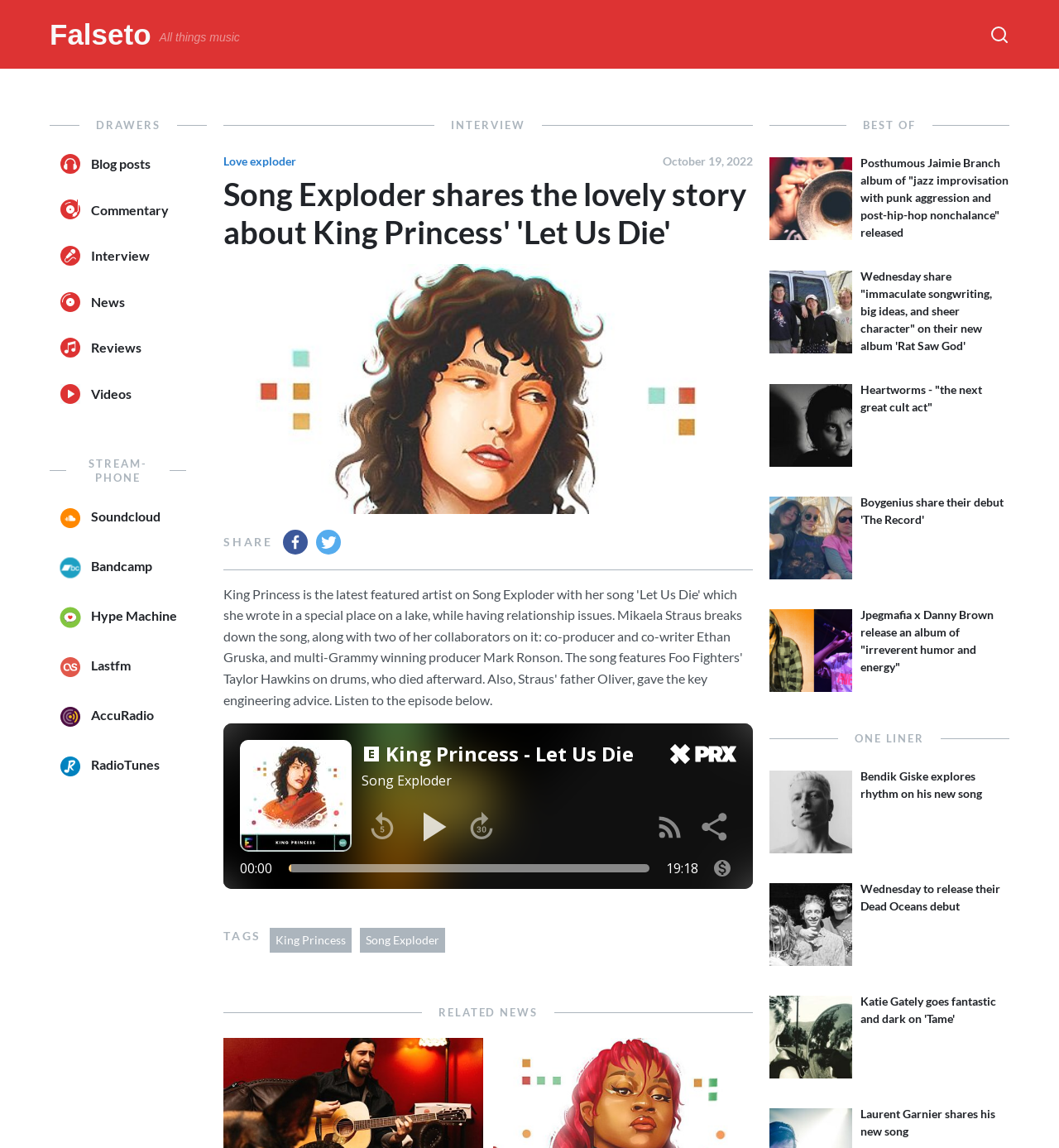Determine and generate the text content of the webpage's headline.

Song Exploder shares the lovely story about King Princess' 'Let Us Die'